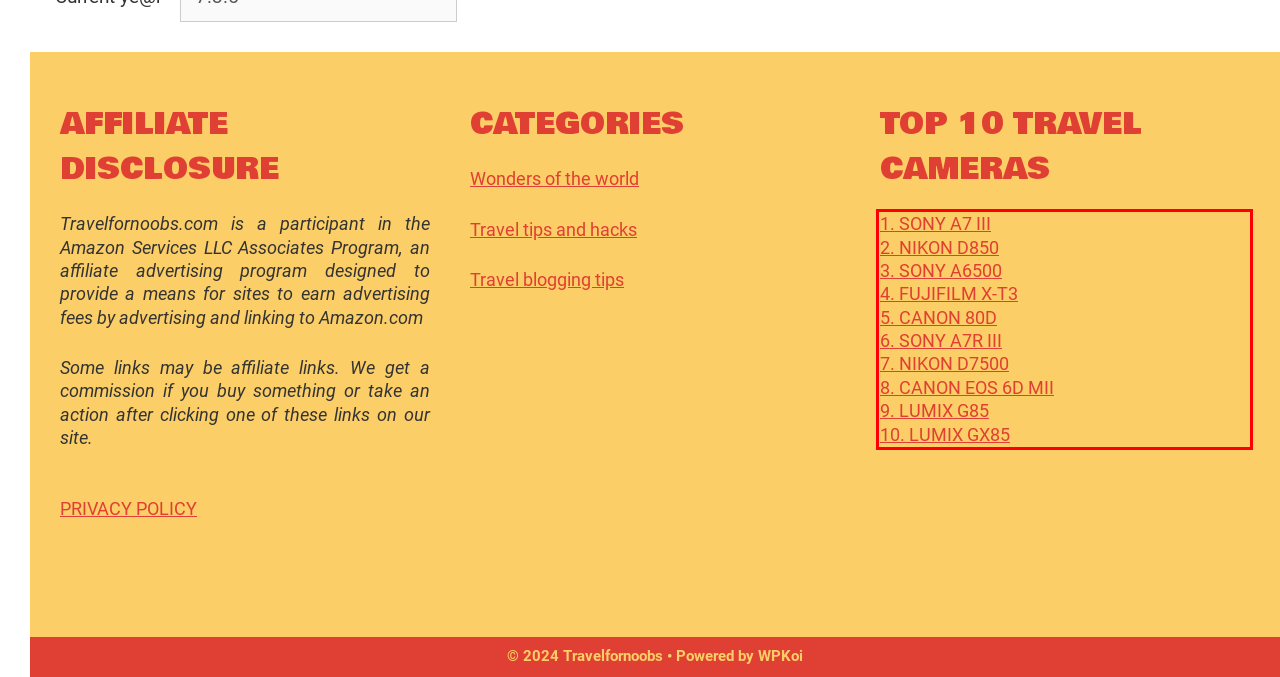Analyze the webpage screenshot and use OCR to recognize the text content in the red bounding box.

1. SONY A7 III 2. NIKON D850 3. SONY A6500 4. FUJIFILM X-T3 5. CANON 80D 6. SONY A7R III 7. NIKON D7500 8. CANON EOS 6D MII 9. LUMIX G85 10. LUMIX GX85